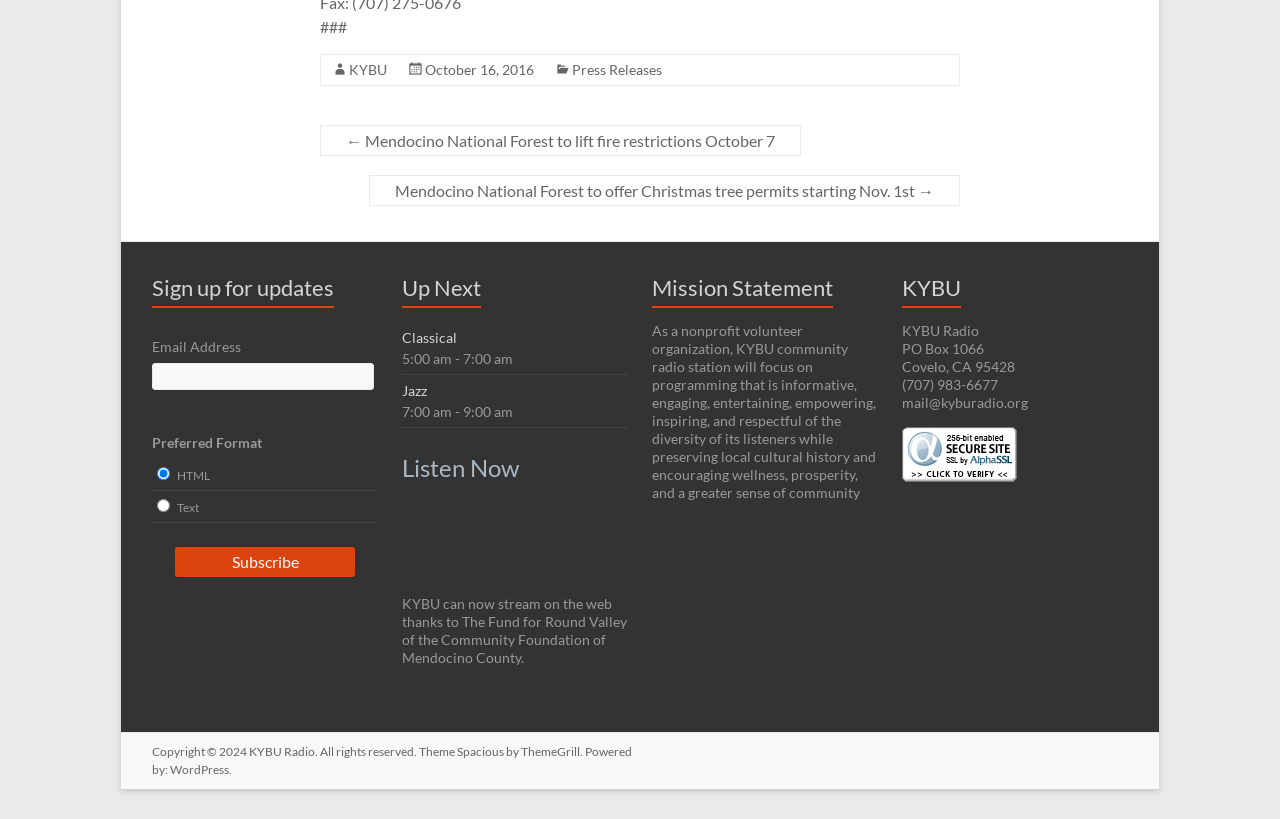What is the name of the radio station?
Answer the question with a single word or phrase, referring to the image.

KYBU